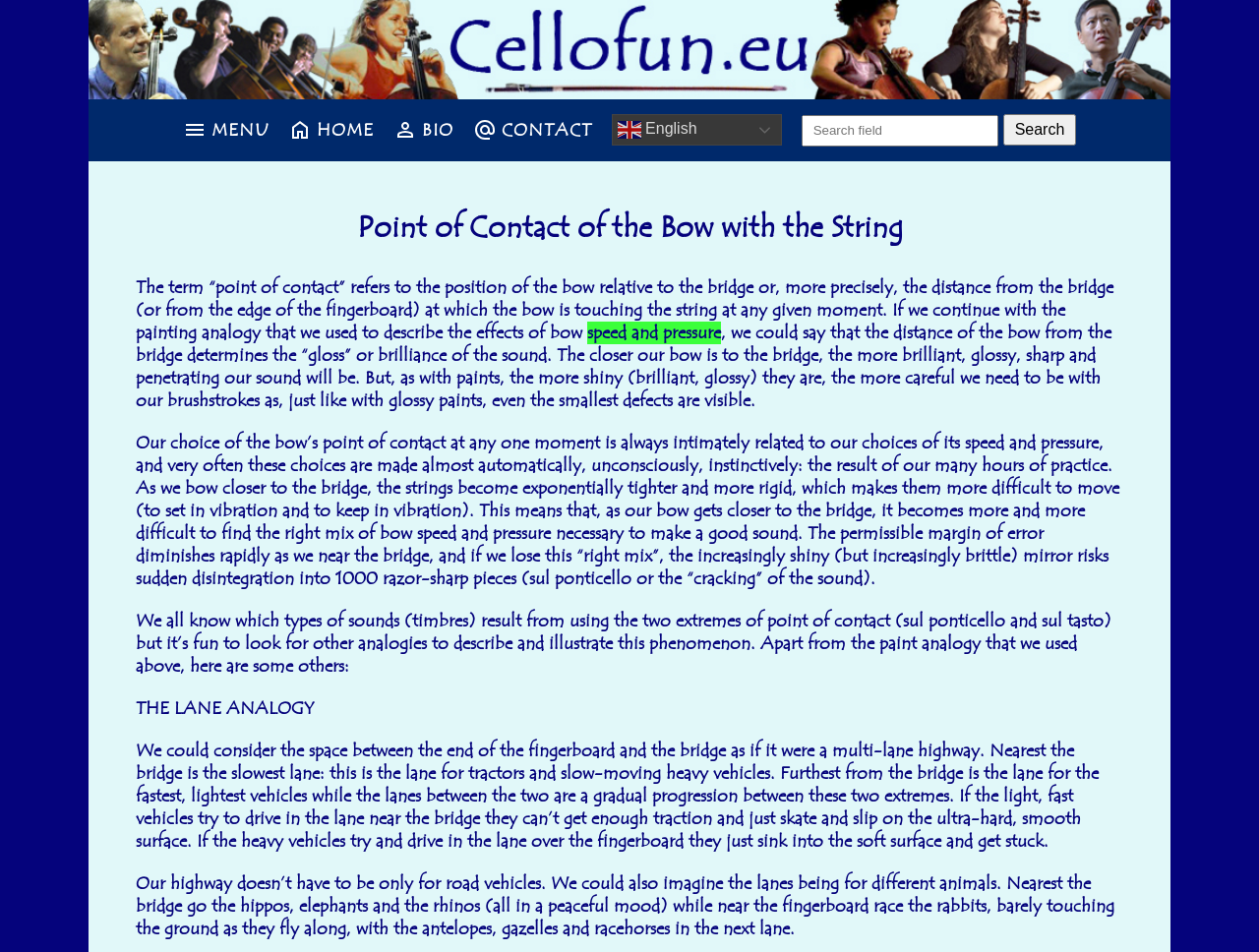Using the image as a reference, answer the following question in as much detail as possible:
What happens to the sound when the bow is closer to the bridge?

When the bow is closer to the bridge, the sound becomes more brilliant, glossy, sharp and penetrating. This is because the strings become exponentially tighter and more rigid, making them more difficult to move, and requiring a more precise mix of bow speed and pressure to produce a good sound.